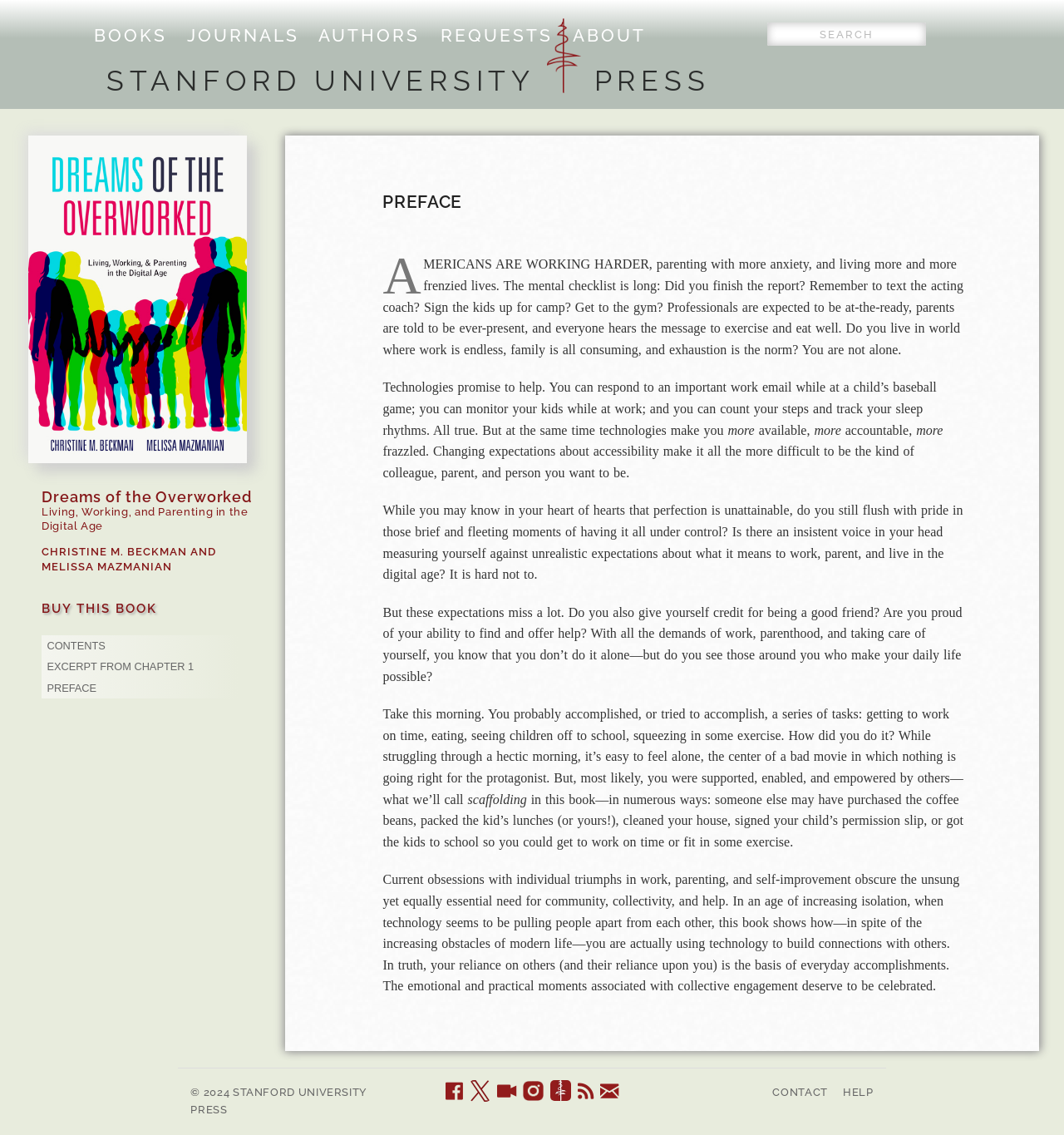Mark the bounding box of the element that matches the following description: "name="terms" placeholder="SEARCH"".

[0.721, 0.02, 0.871, 0.04]